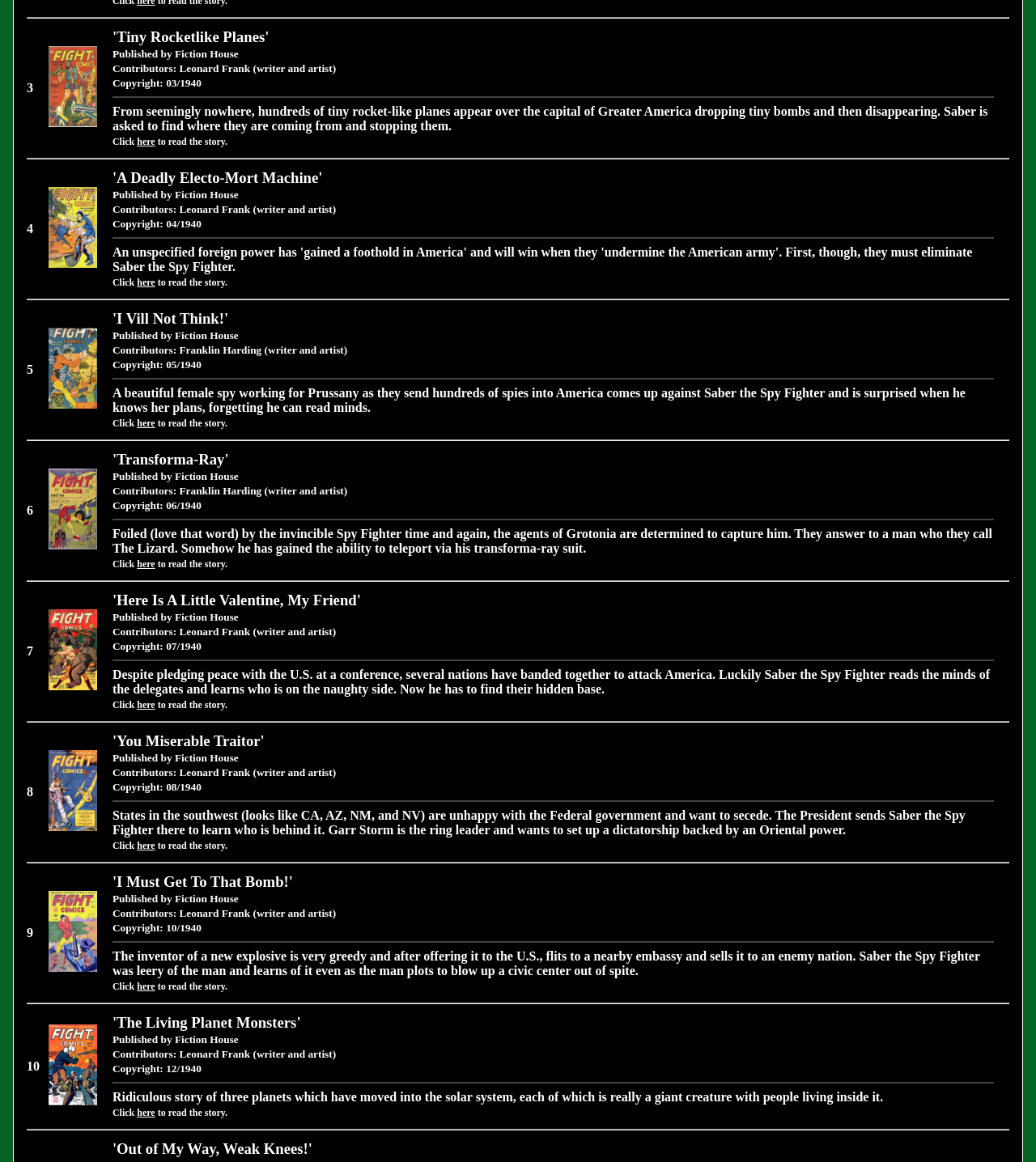Find the bounding box coordinates for the element that must be clicked to complete the instruction: "Click 'I Vill Not Think!'". The coordinates should be four float numbers between 0 and 1, indicated as [left, top, right, bottom].

[0.047, 0.342, 0.094, 0.353]